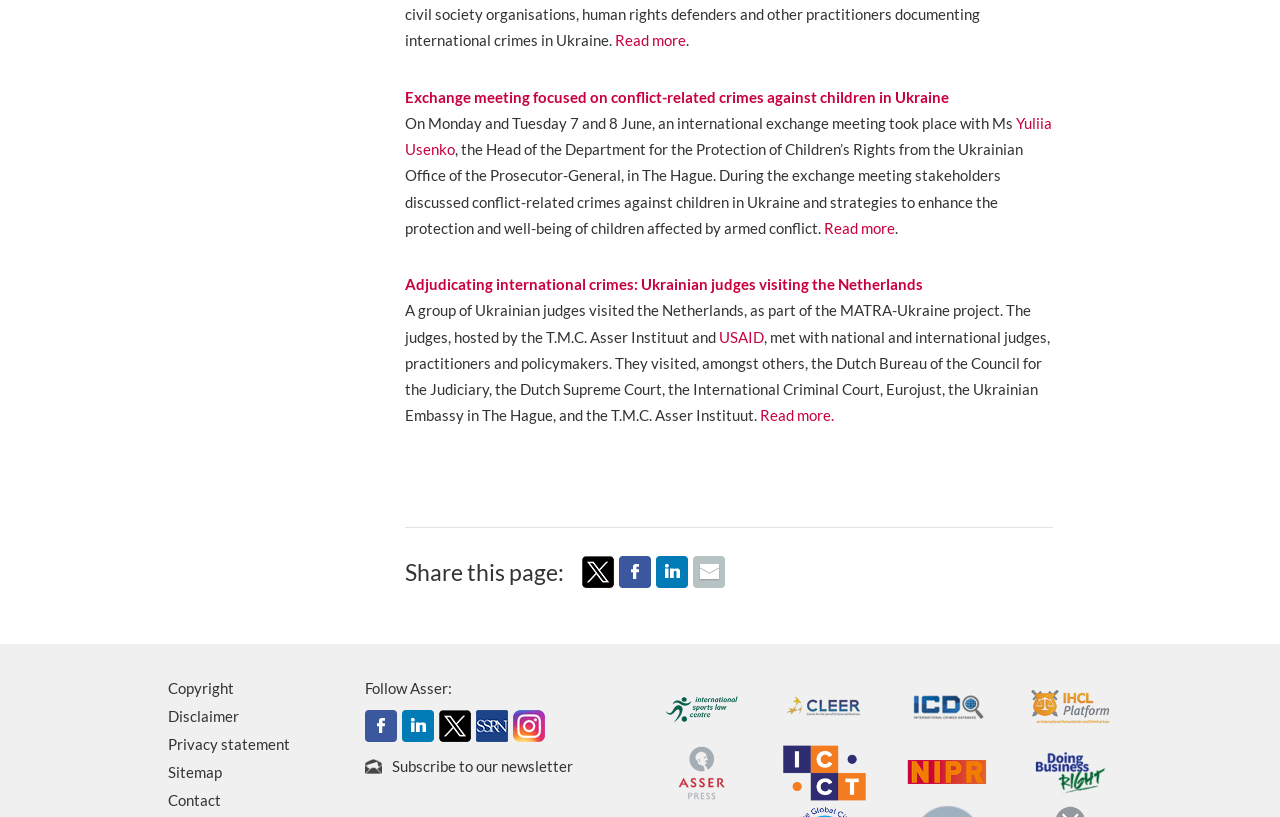What is the name of the Ukrainian Office of the Prosecutor-General?
Give a single word or phrase answer based on the content of the image.

Not mentioned